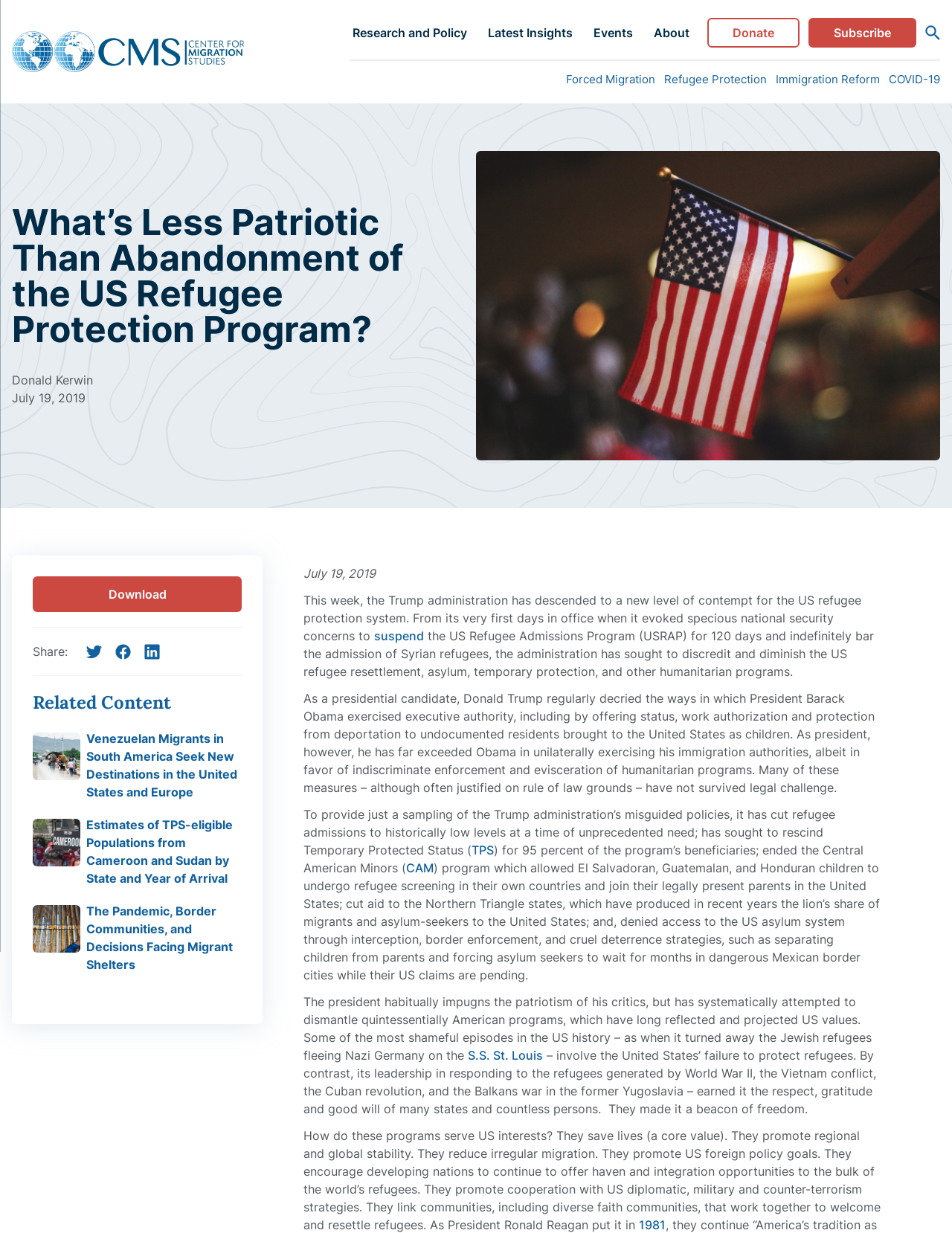What is the name of the program mentioned in the article?
Please give a detailed and thorough answer to the question, covering all relevant points.

I found the name of the program mentioned in the article by looking at the link element with the content 'TPS' located at [0.495, 0.683, 0.519, 0.695]. This element is a child of the root element and is positioned in the main content section.